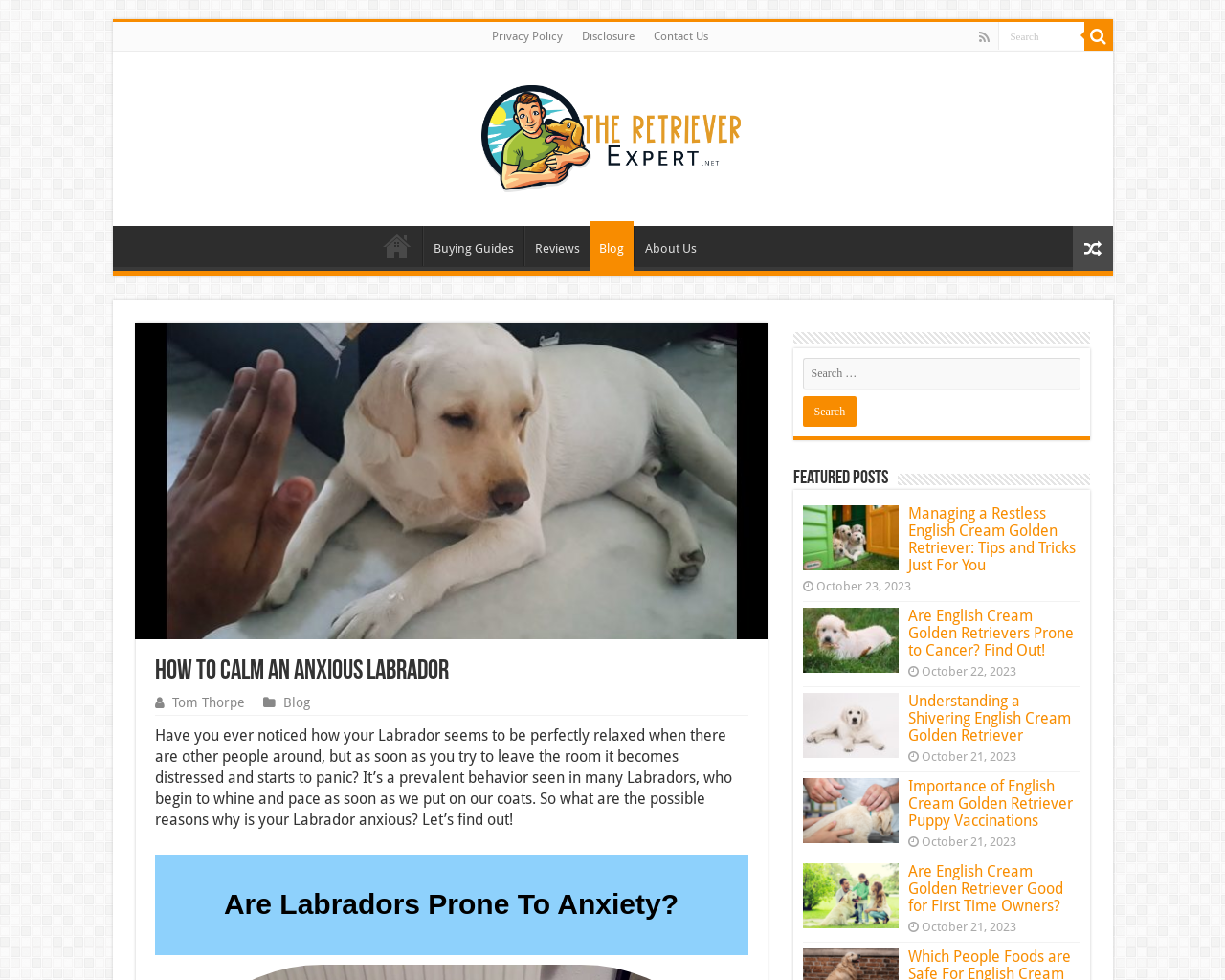Provide a one-word or one-phrase answer to the question:
Who is the author of the article?

Tom Thorpe